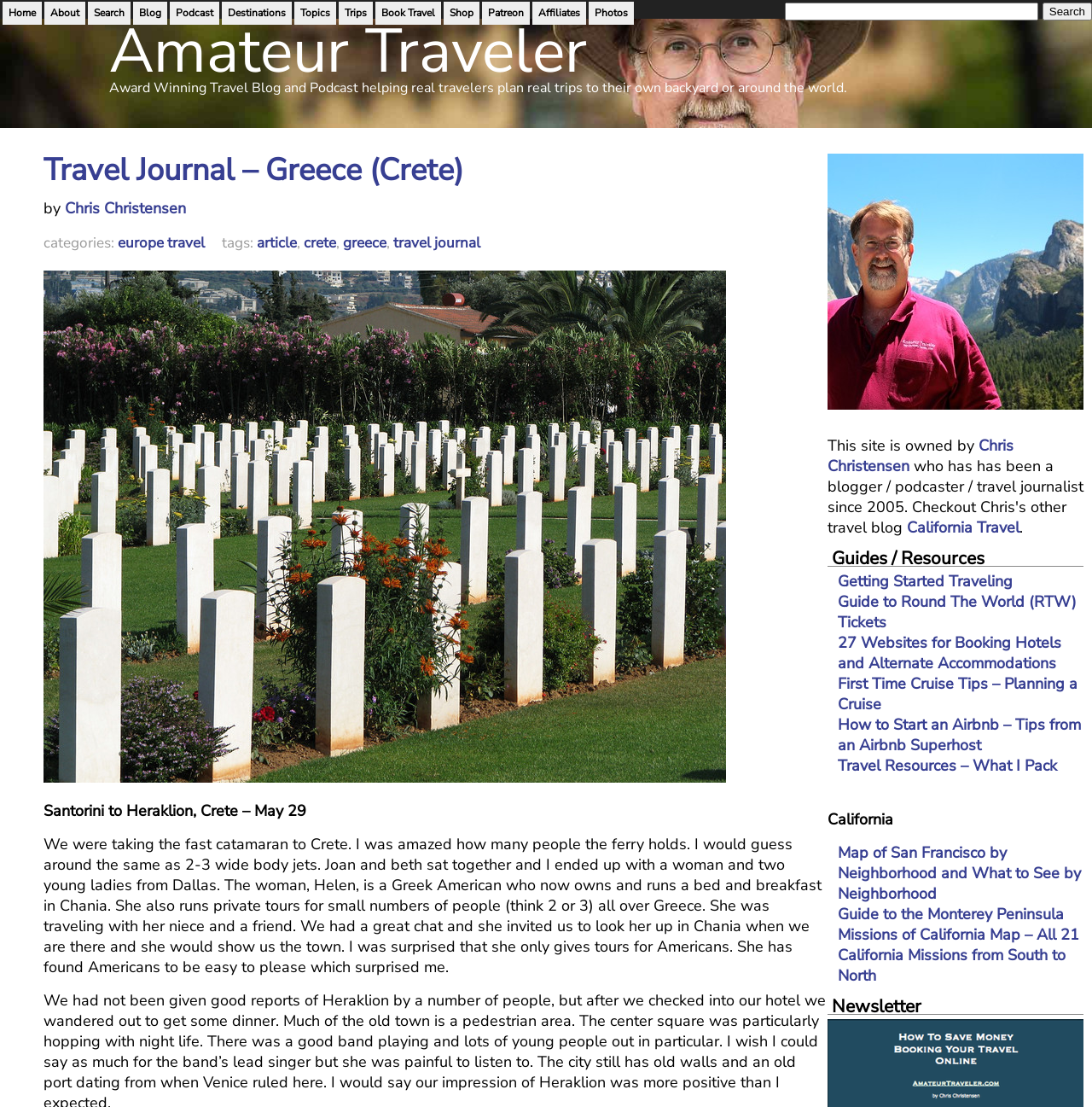Generate a thorough description of the webpage.

The webpage is a travel journal about Greece, specifically Crete, from the Amateur Traveler blog and podcast. At the top, there is an image of the Amateur Traveler logo, followed by a brief description of the blog and podcast. Below this, there is a heading that reads "Travel Journal – Greece (Crete)" with a link to the journal entry. The author, Chris Christensen, is credited below the heading.

To the right of the heading, there are categories and tags listed, including "europe travel", "article", "crete", "greece", and "travel journal". Below this, there is an iframe that takes up a significant portion of the page.

The main content of the page is a travel journal entry that describes the author's experience traveling from Santorini to Heraklion, Crete. The entry is a personal account of the author's interactions with other travelers and their experiences on the ferry.

On the right-hand side of the page, there are several sections, including "Guides / Resources" with links to various travel guides and resources, and "California" with links to guides and resources specific to California. There is also a "Newsletter" section.

At the very top of the page, there is a navigation menu with links to various sections of the website, including "Home", "About", "Search", "Blog", "Podcast", "Destinations", "Topics", "Trips", "Book Travel", "Shop", "Patreon", "Affiliates", and "Photos". There is also a search bar at the top right corner of the page.